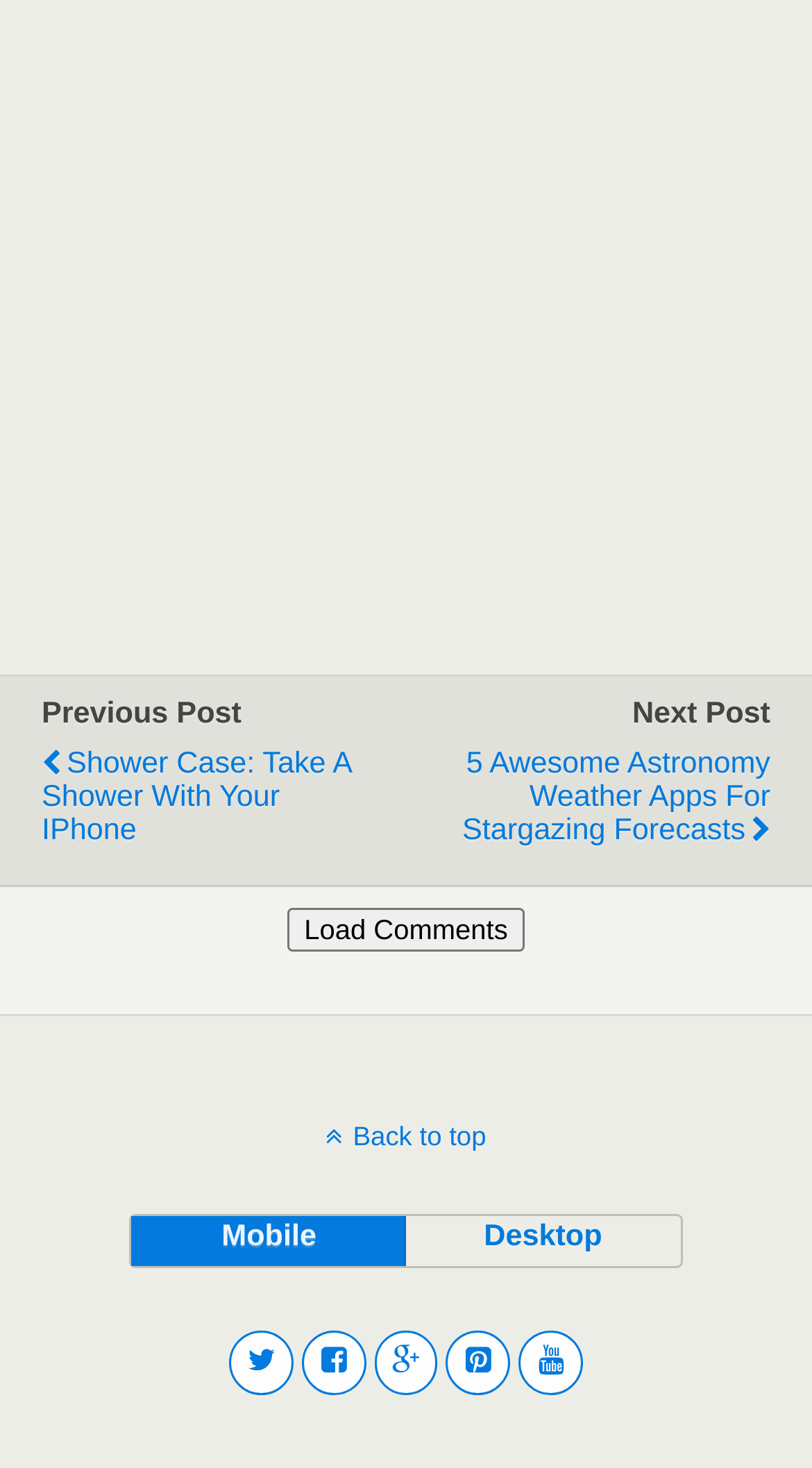Determine the bounding box coordinates of the section to be clicked to follow the instruction: "Go back to top". The coordinates should be given as four float numbers between 0 and 1, formatted as [left, top, right, bottom].

[0.0, 0.763, 1.0, 0.785]